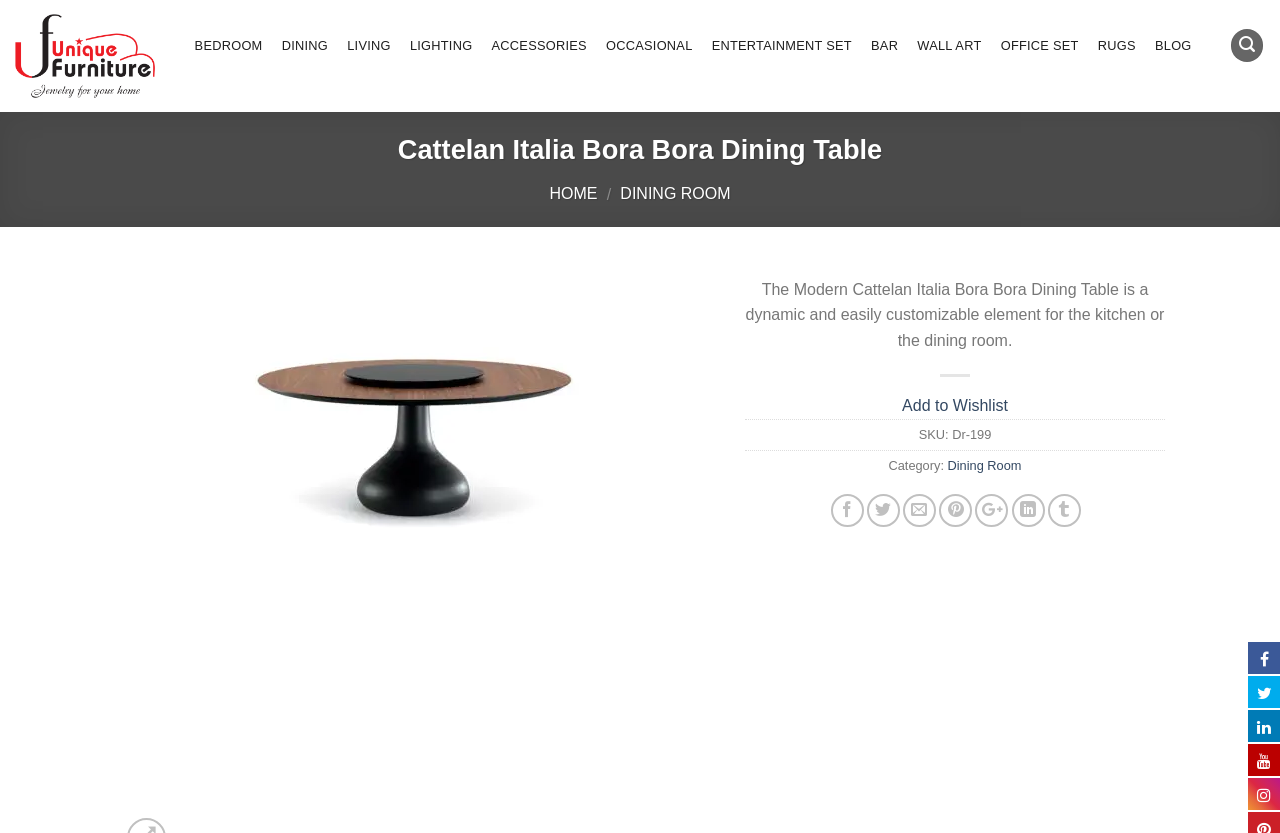Find and indicate the bounding box coordinates of the region you should select to follow the given instruction: "Read recent post 'God’s Game Plan'".

None